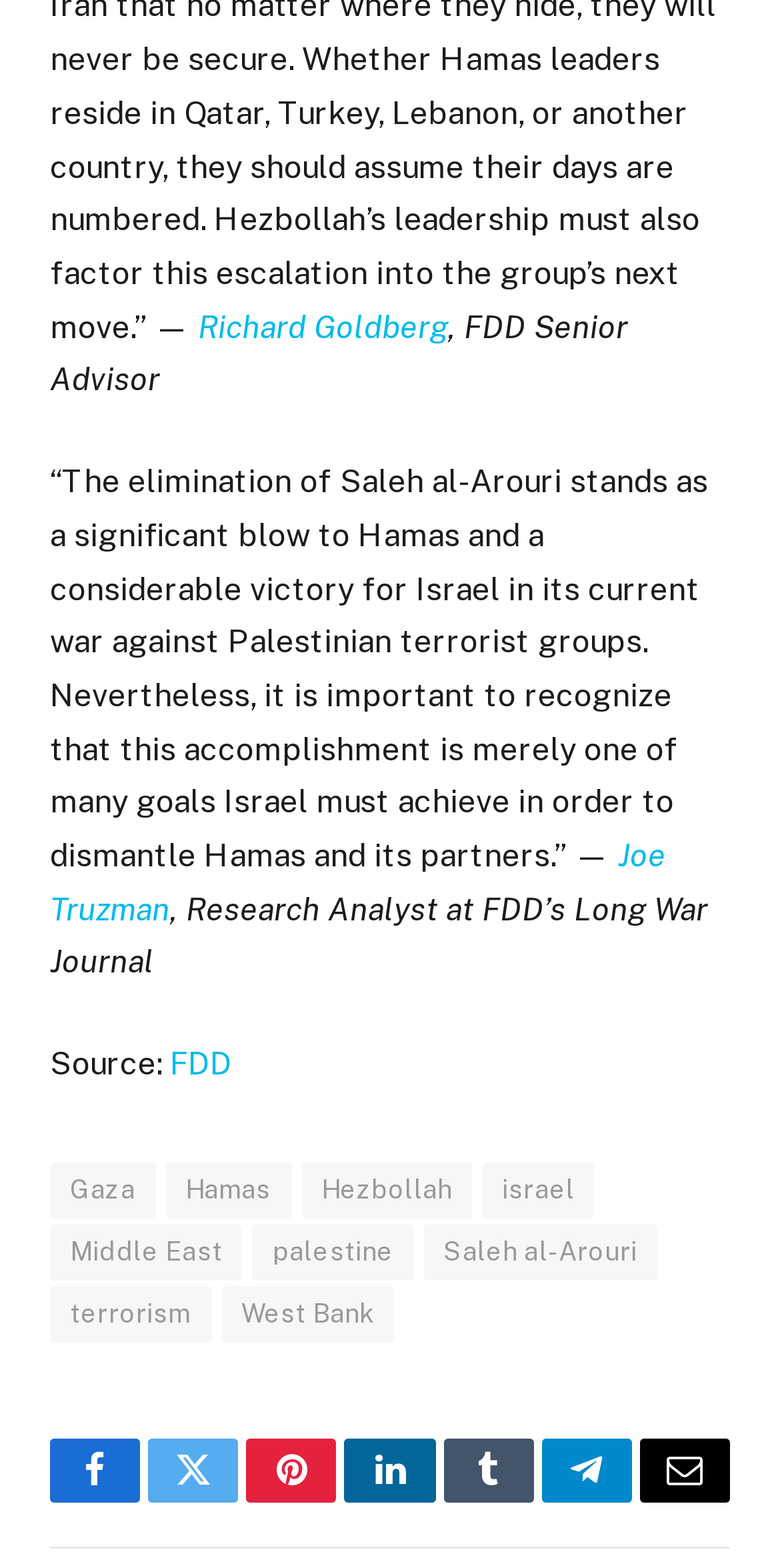Provide the bounding box coordinates of the HTML element this sentence describes: "Gaza".

[0.064, 0.741, 0.199, 0.777]